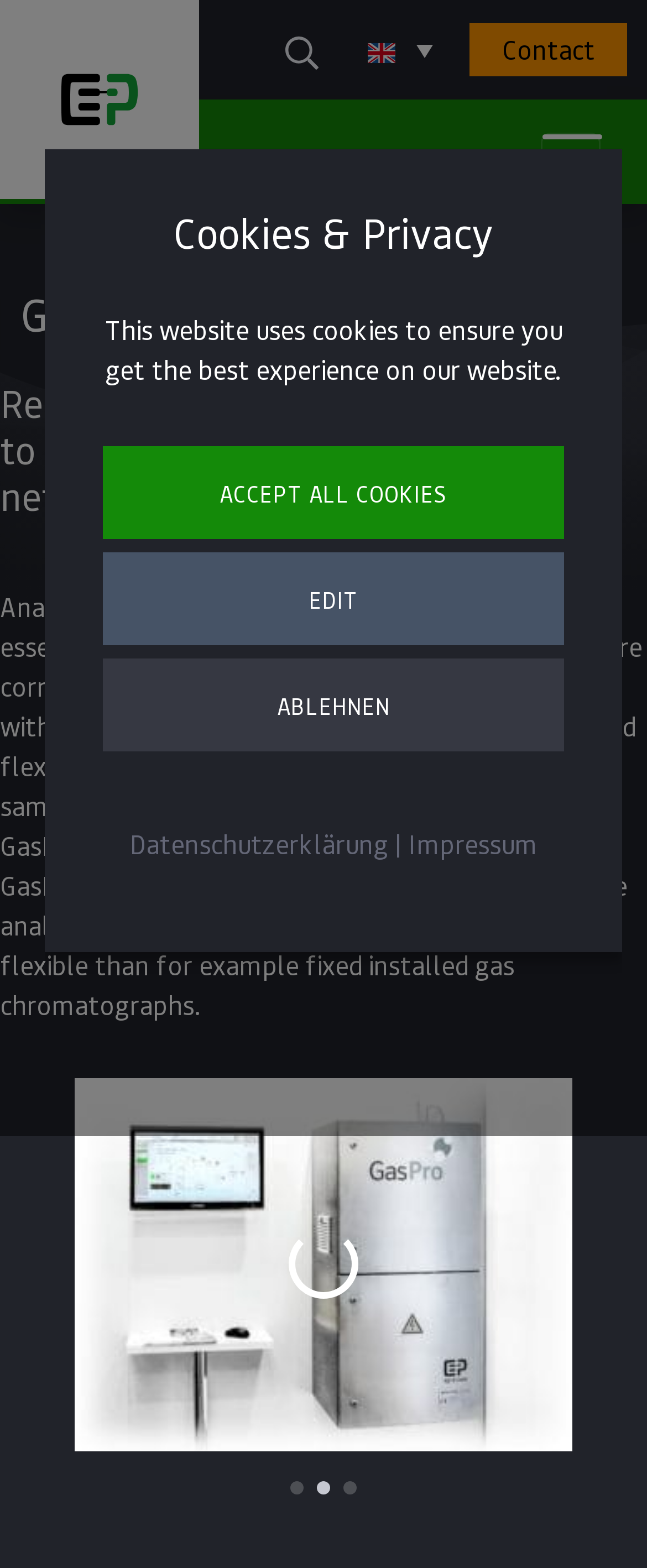Specify the bounding box coordinates for the region that must be clicked to perform the given instruction: "Toggle navigation".

[0.836, 0.085, 0.928, 0.107]